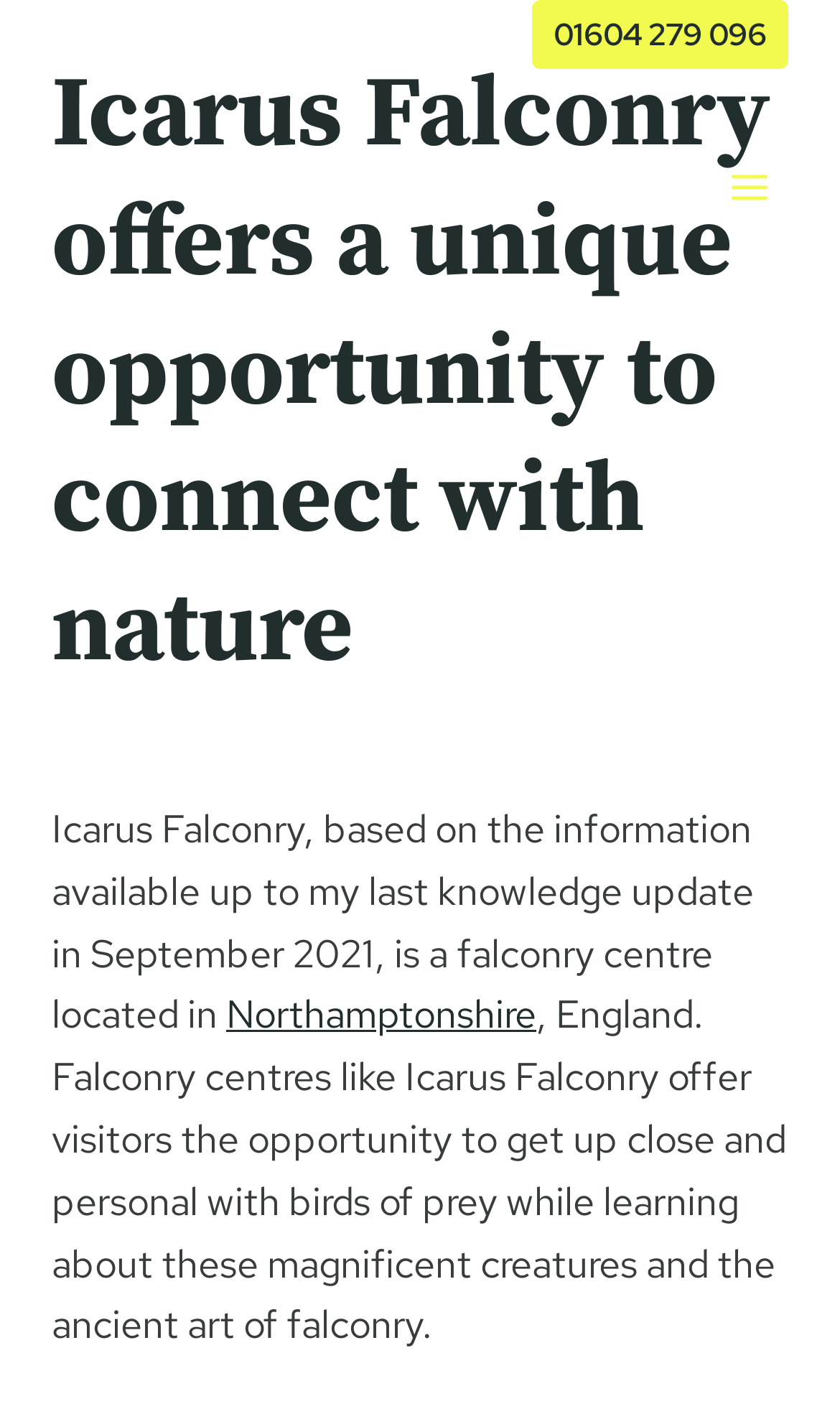What is the purpose of the button at the bottom of the webpage?
Answer with a single word or phrase, using the screenshot for reference.

Scroll to top